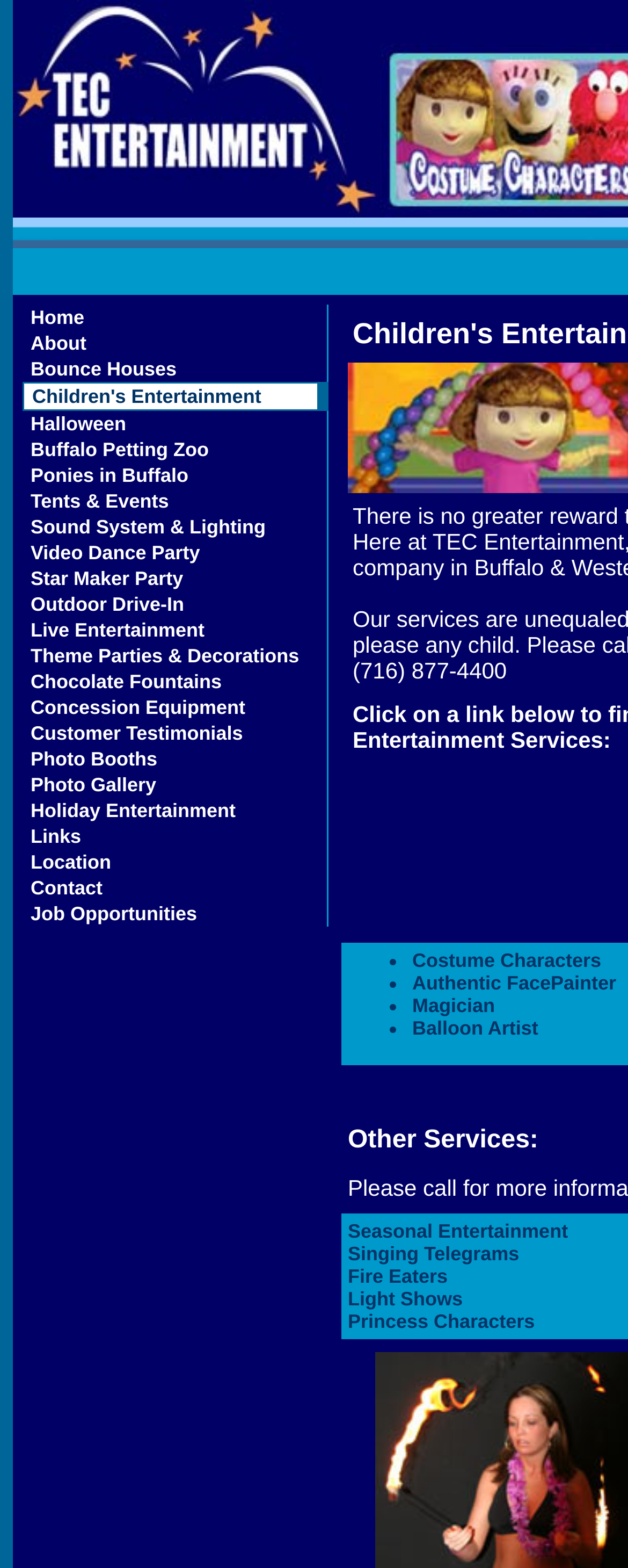What is the last item in the navigation menu?
Answer with a single word or phrase, using the screenshot for reference.

Job Opportunities